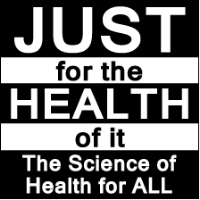Please reply to the following question with a single word or a short phrase:
What is the tone conveyed by the color scheme?

seriousness and urgency